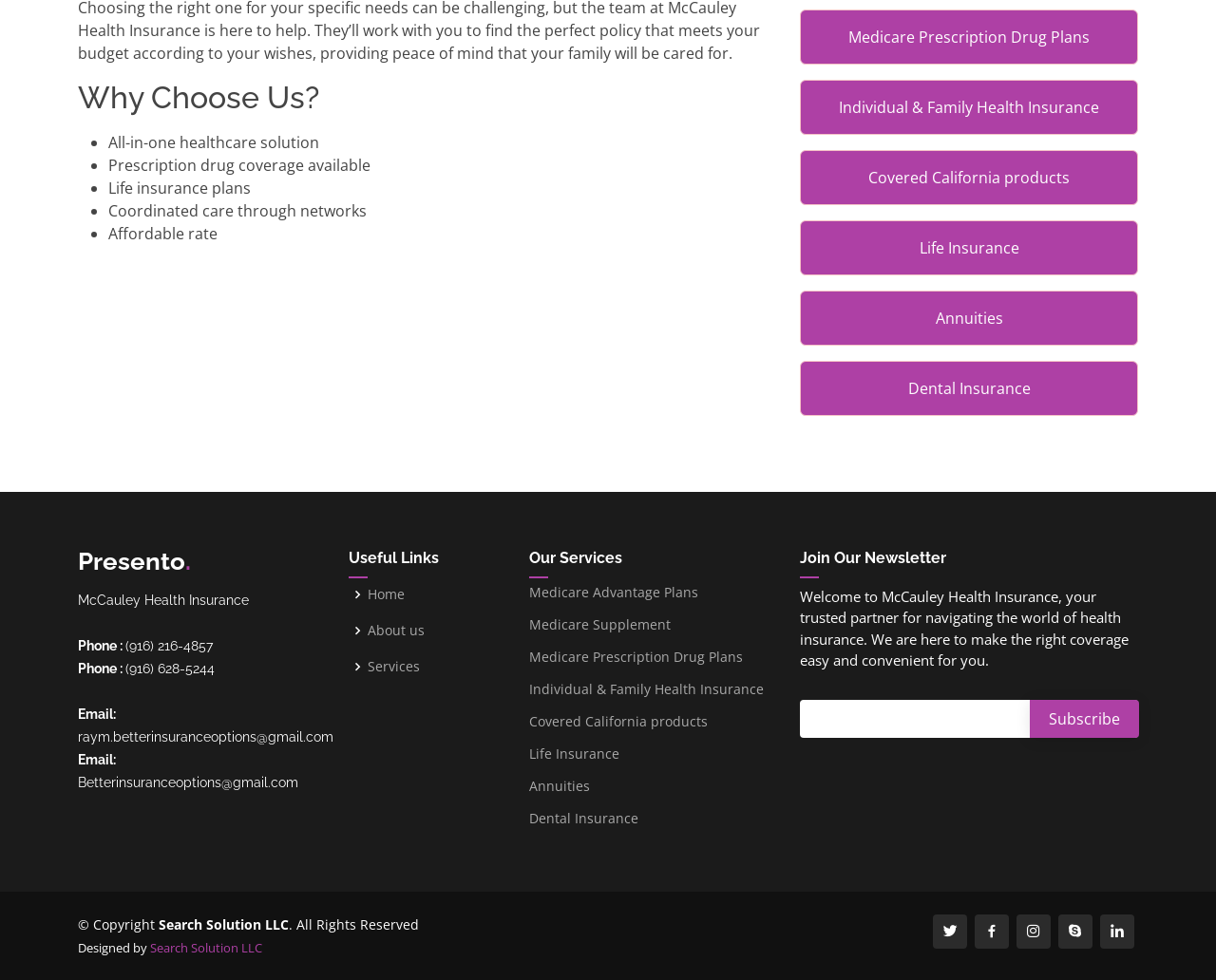Predict the bounding box coordinates for the UI element described as: "About us". The coordinates should be four float numbers between 0 and 1, presented as [left, top, right, bottom].

[0.302, 0.636, 0.349, 0.65]